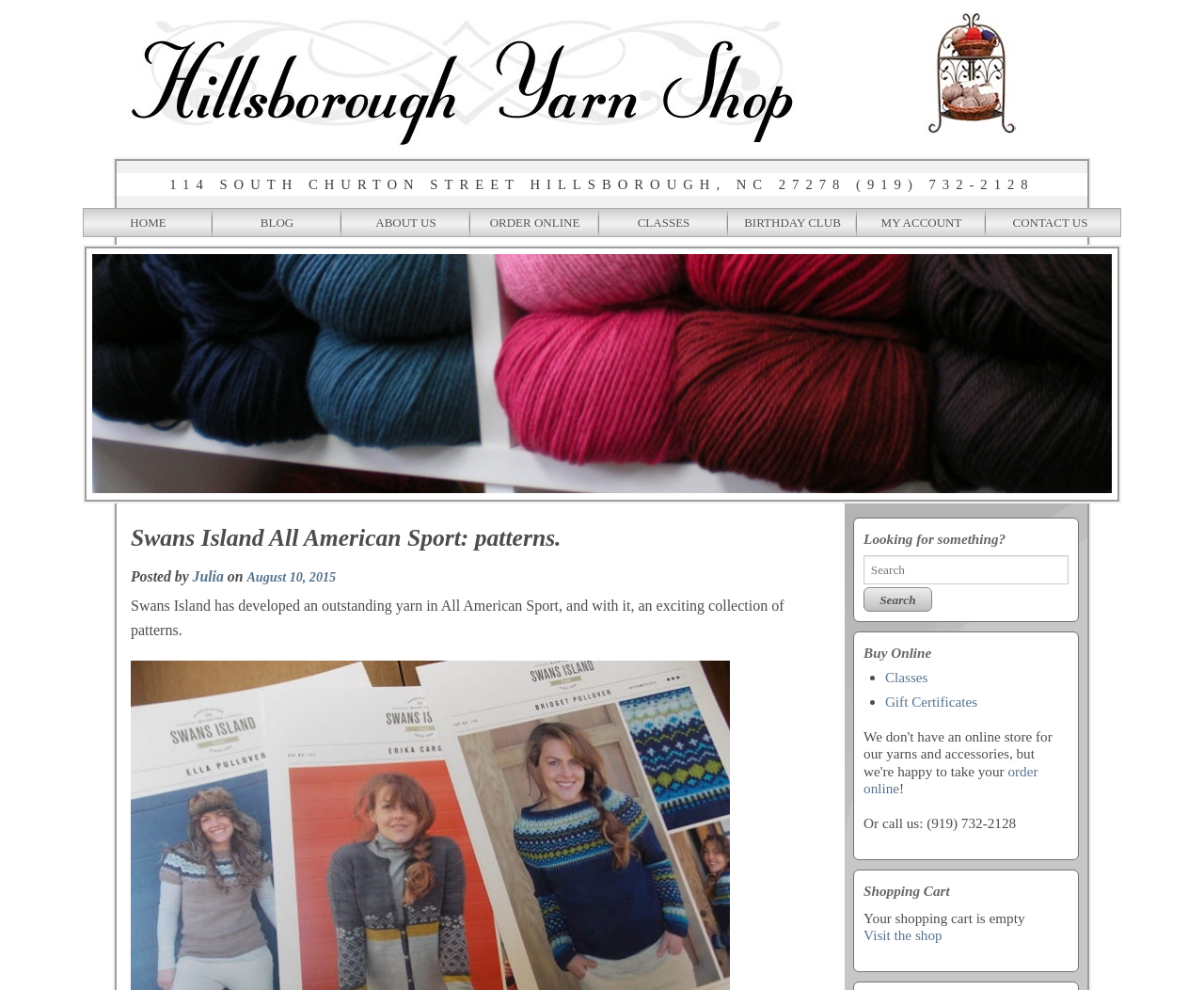Locate the bounding box coordinates of the clickable area needed to fulfill the instruction: "Search for something".

[0.717, 0.561, 0.887, 0.618]